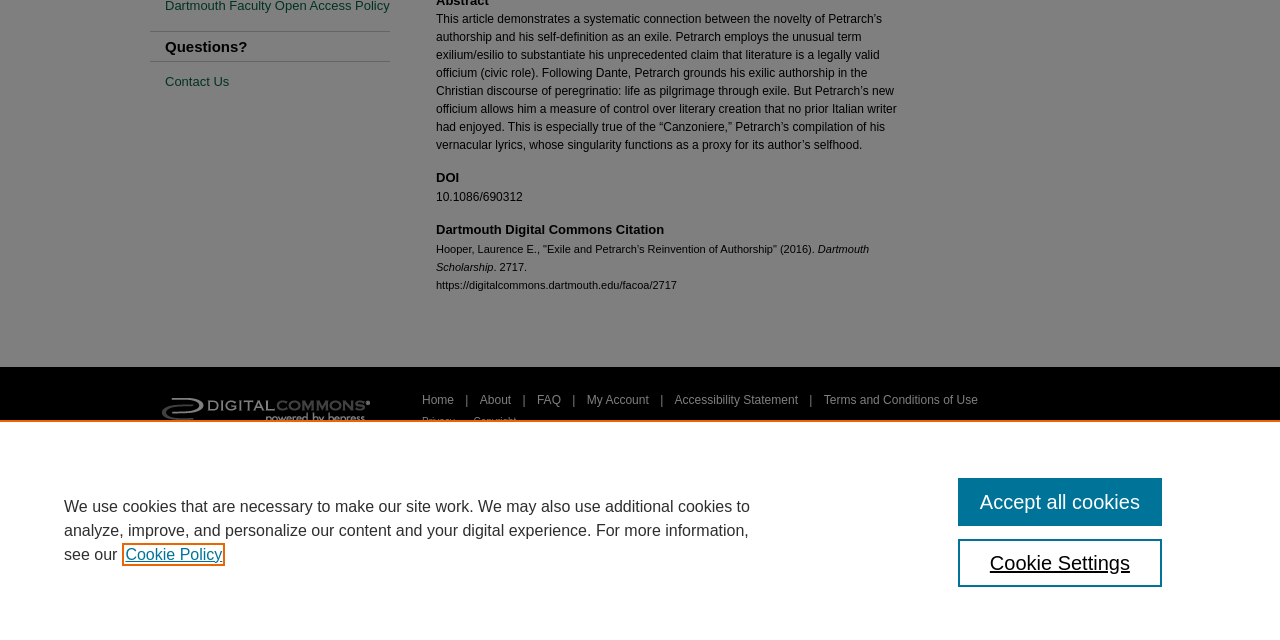Using the format (top-left x, top-left y, bottom-right x, bottom-right y), and given the element description, identify the bounding box coordinates within the screenshot: alt="ihempmag Fashion and Magazine Blog"

None